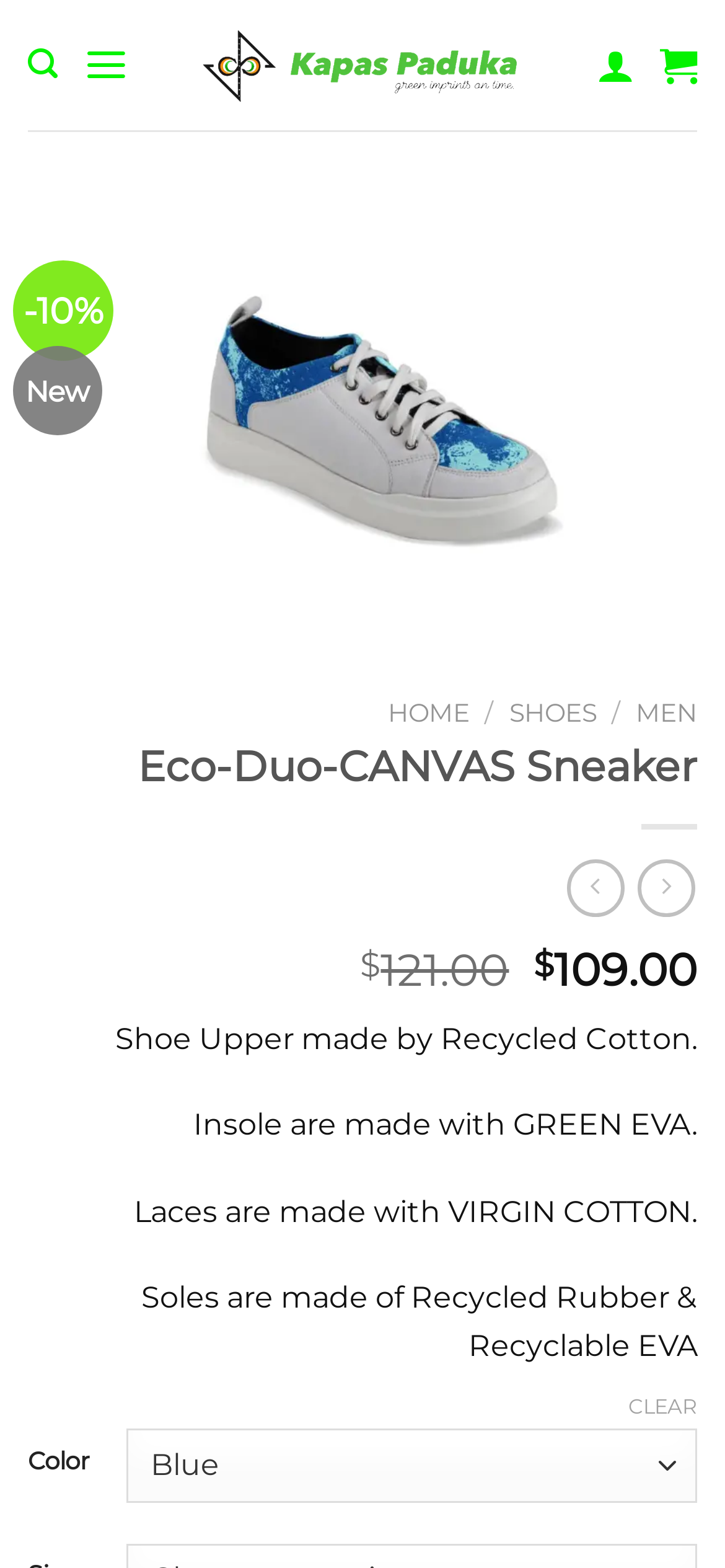What is the material used to make the laces?
Could you answer the question with a detailed and thorough explanation?

The material used to make the laces can be found in the StaticText 'Laces are made with VIRGIN COTTON.' at coordinates [0.185, 0.761, 0.962, 0.784]. This text describes the eco-friendly features of the product.